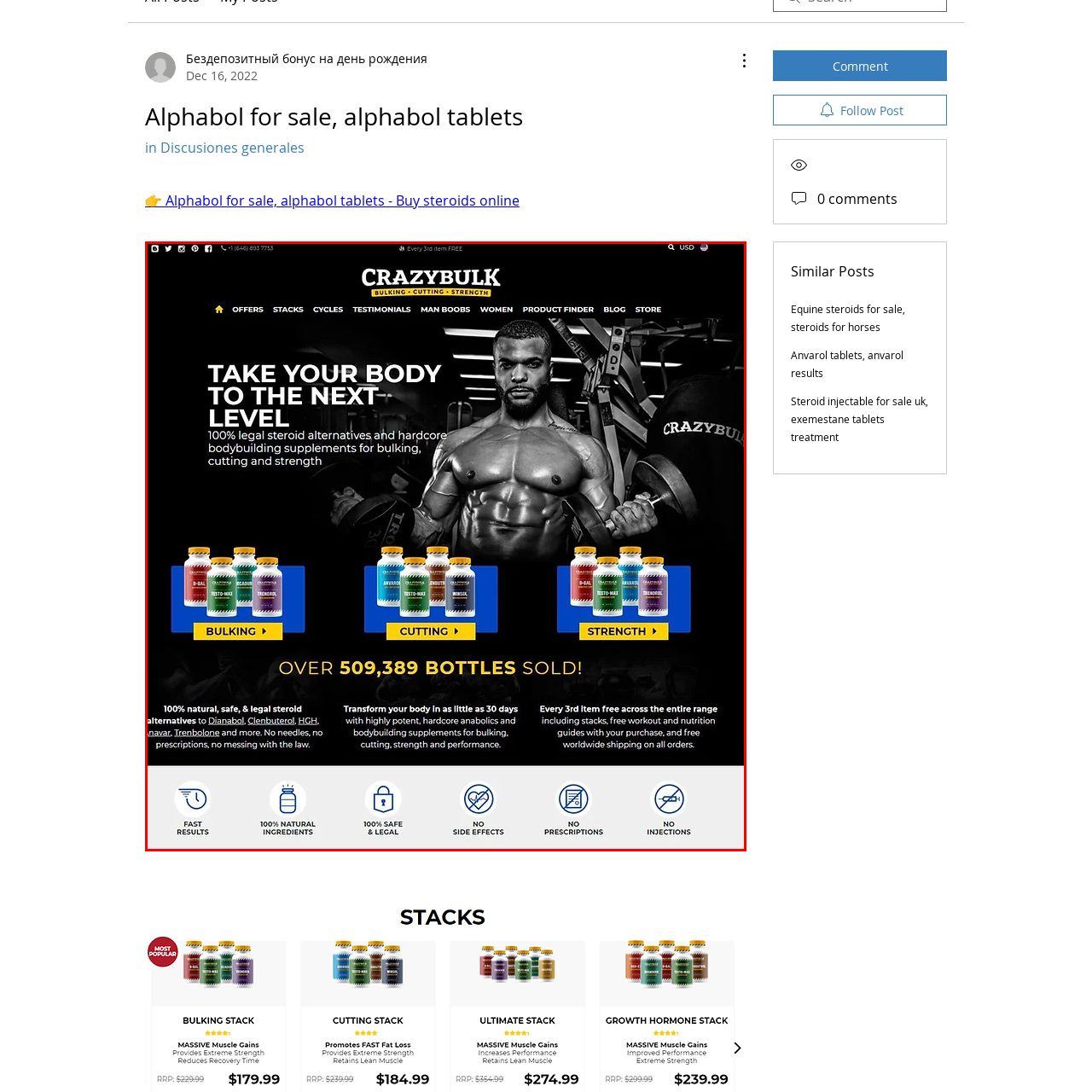Look at the image highlighted by the red boundary and answer the question with a succinct word or phrase:
What is the number of bottles sold?

509,389